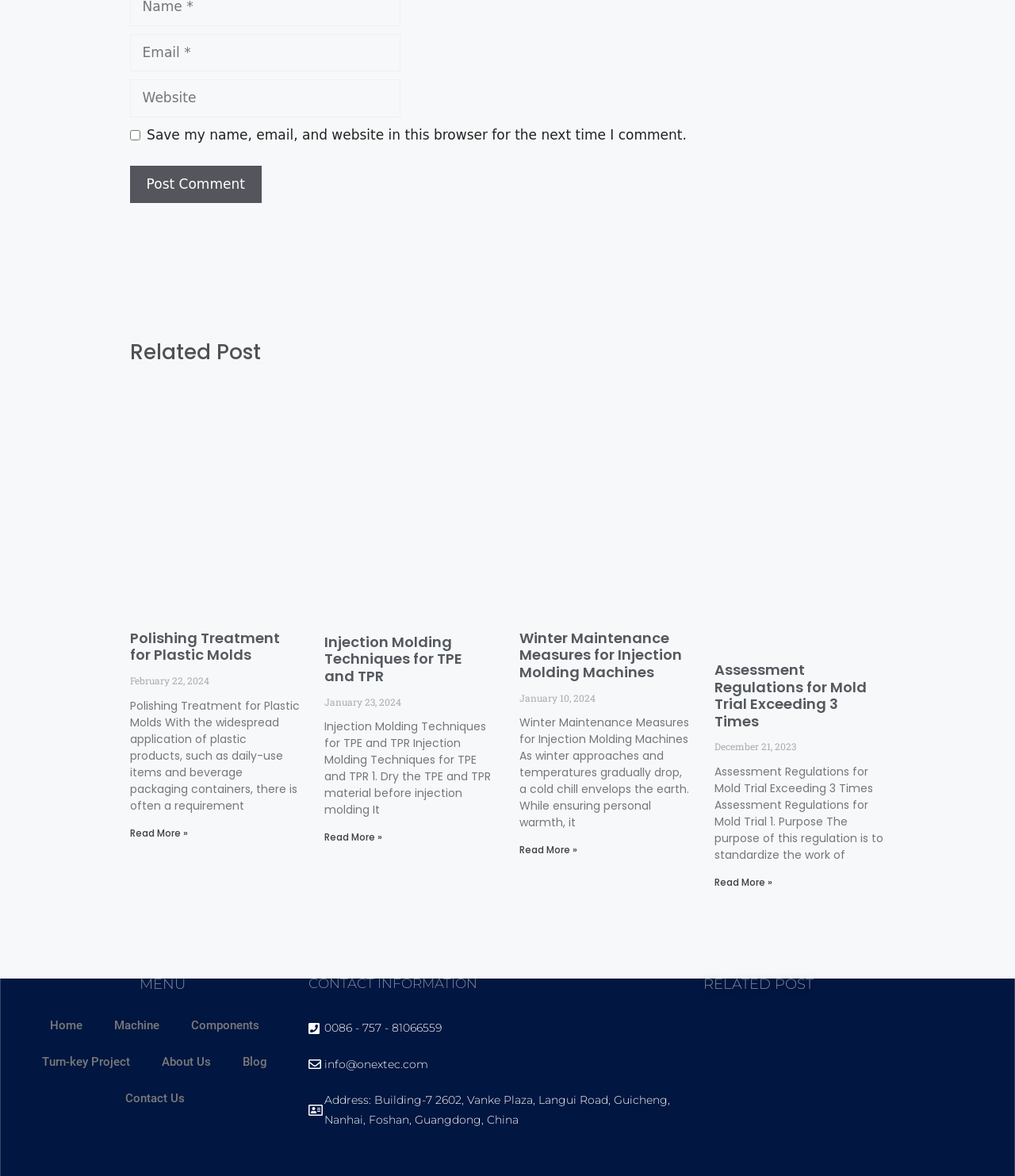Pinpoint the bounding box coordinates of the area that must be clicked to complete this instruction: "Post a comment".

[0.128, 0.141, 0.258, 0.173]